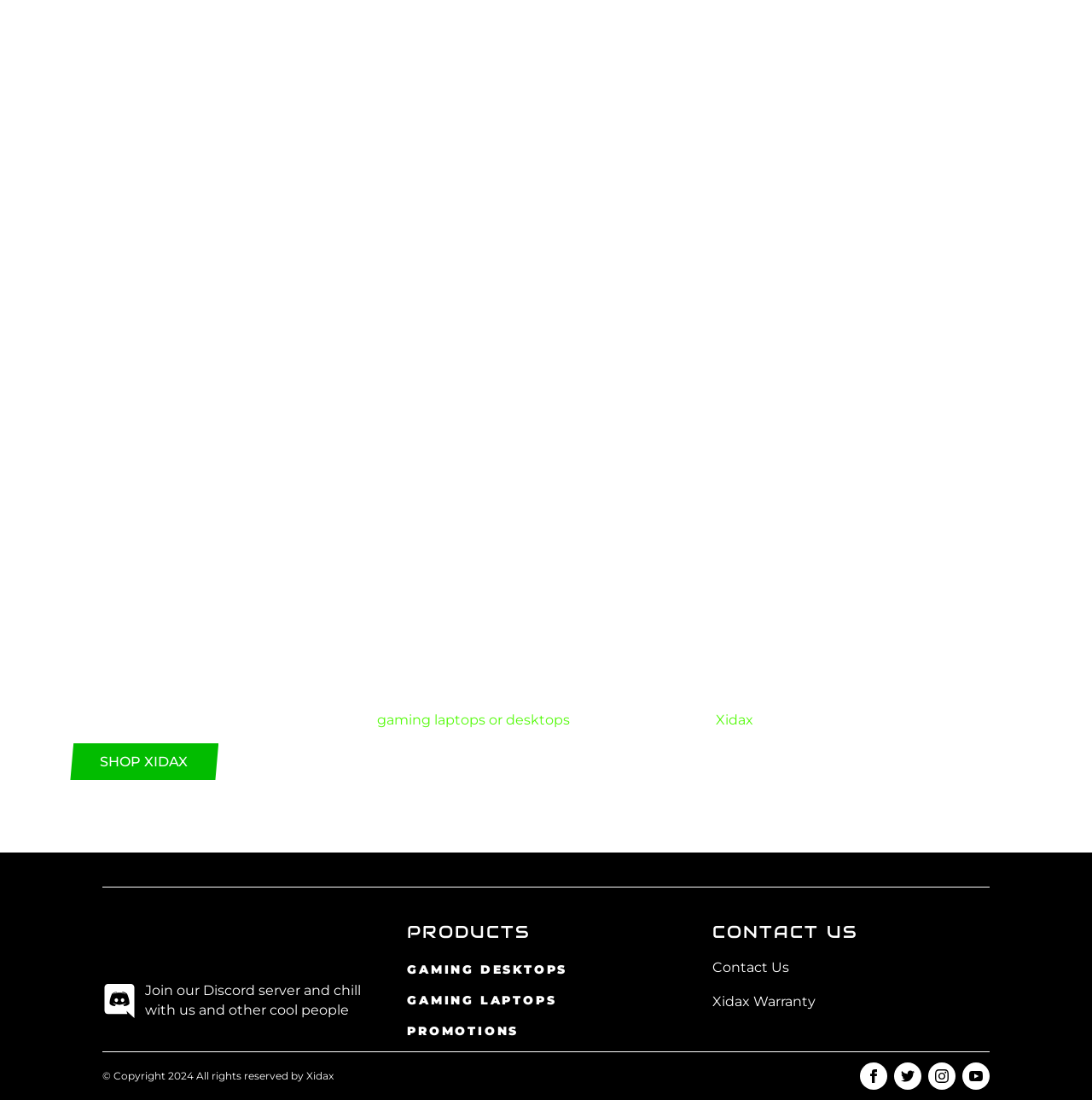Determine the bounding box coordinates of the clickable element to complete this instruction: "View 'Workers Compensation Book'". Provide the coordinates in the format of four float numbers between 0 and 1, [left, top, right, bottom].

None